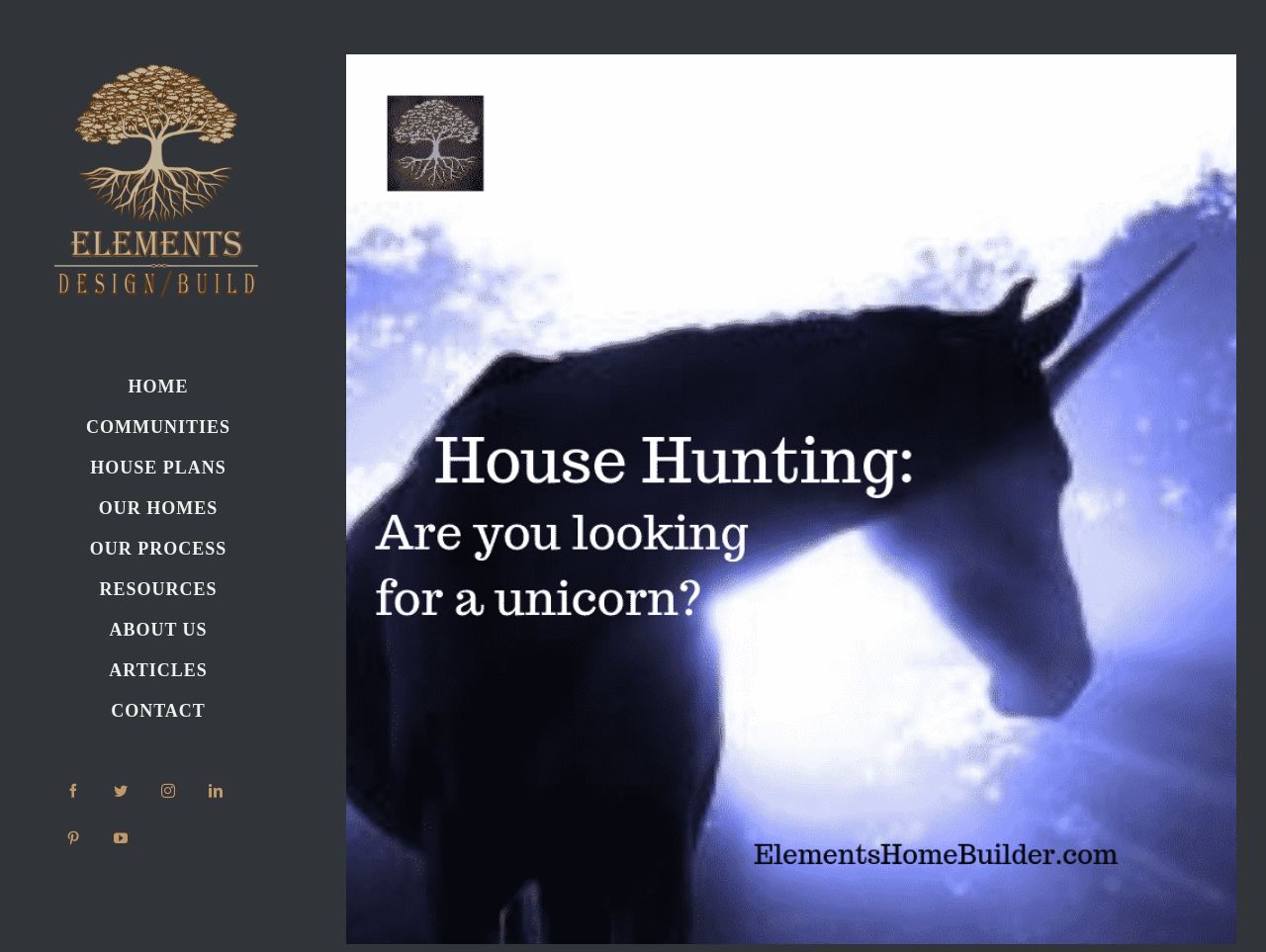Is there an image on the webpage?
Refer to the image and provide a detailed answer to the question.

I found an image element with a description 'Photo of a unicorn on House Hunting: Are you looking for a unicorn? - An article by Elements Design Build, Greenville SC Custom Home Builder', which indicates the presence of an image on the webpage.